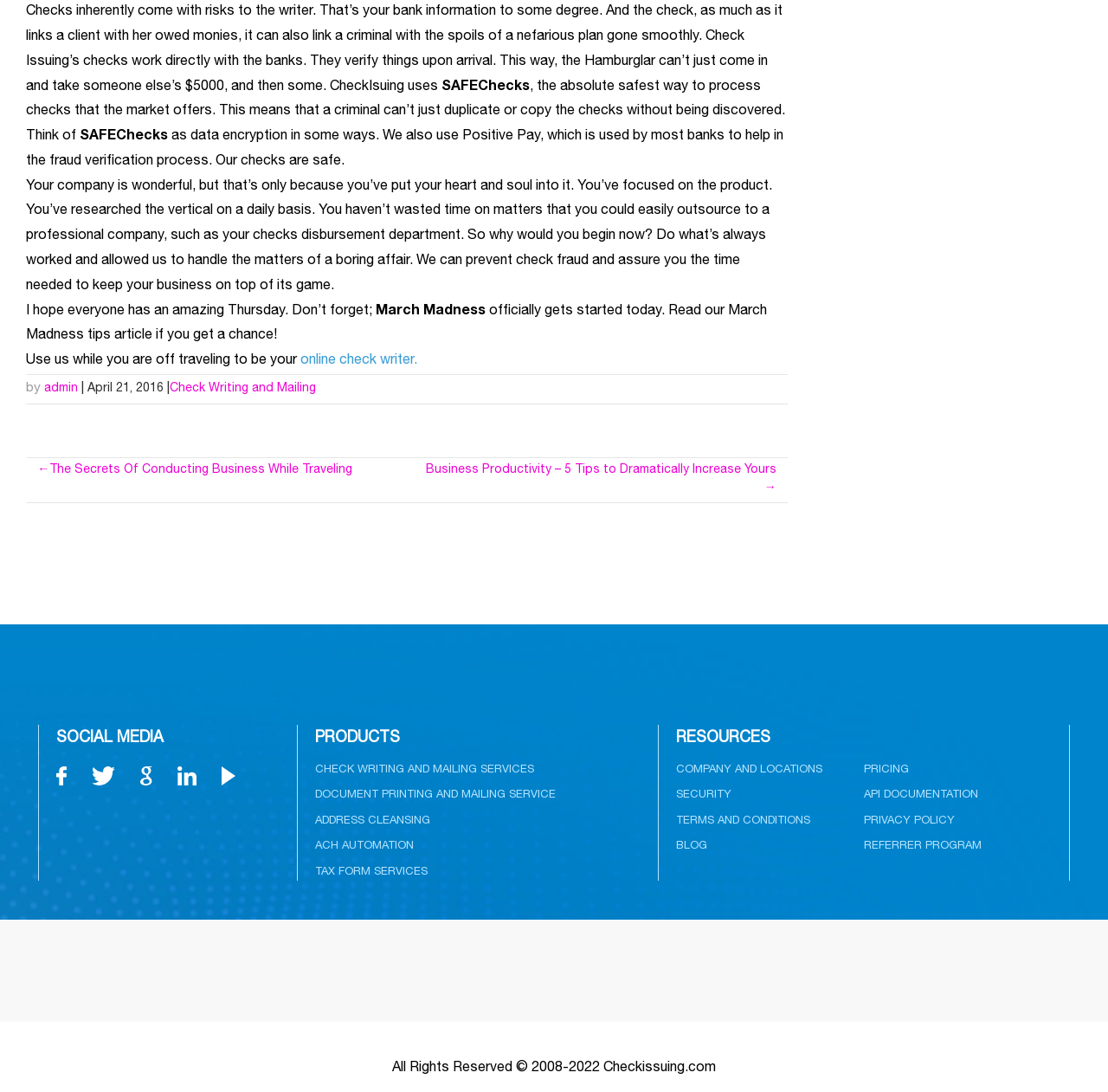Please answer the following question using a single word or phrase: 
What is the author's tone in the article?

Informative